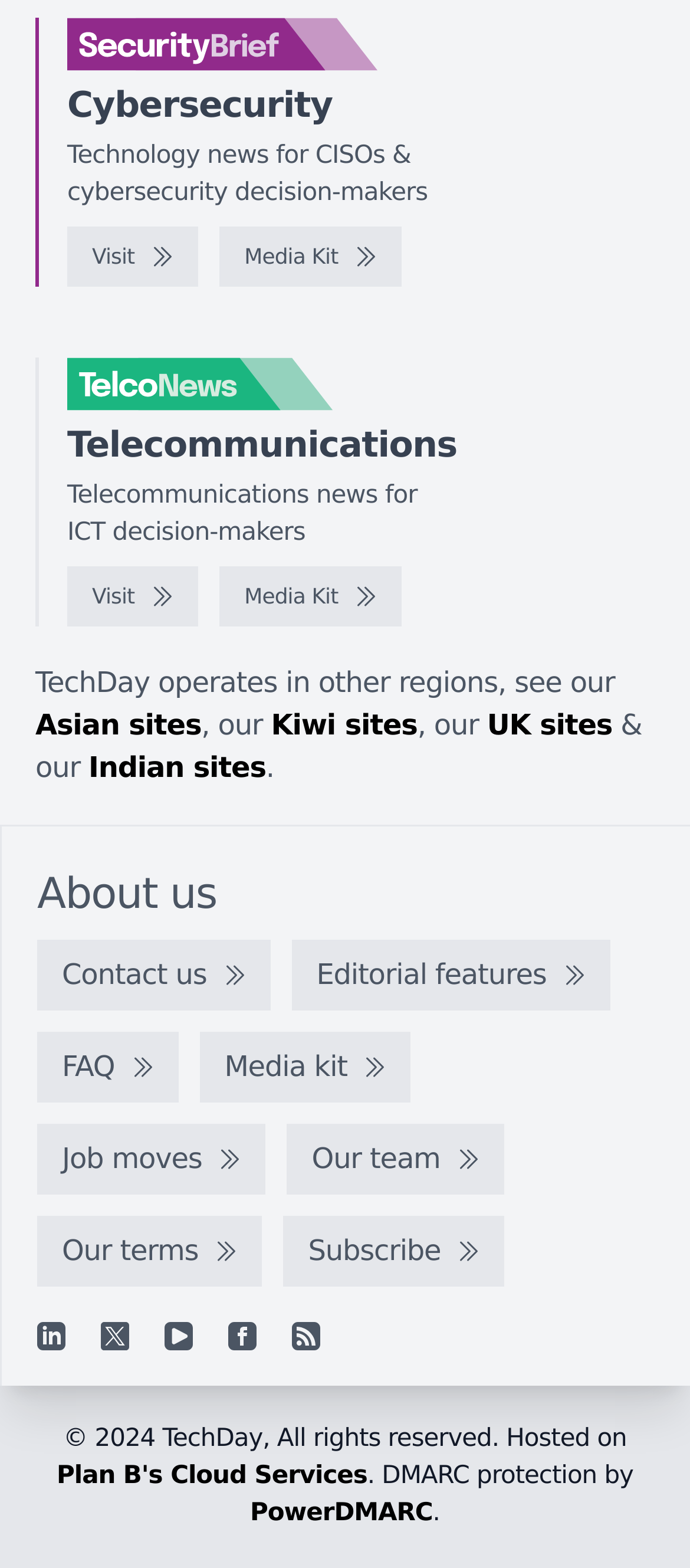Please determine the bounding box coordinates for the element that should be clicked to follow these instructions: "Visit SecurityBrief".

[0.097, 0.145, 0.287, 0.183]